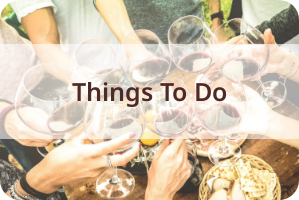Please give a one-word or short phrase response to the following question: 
What is the theme of the image?

Local adventures and attractions